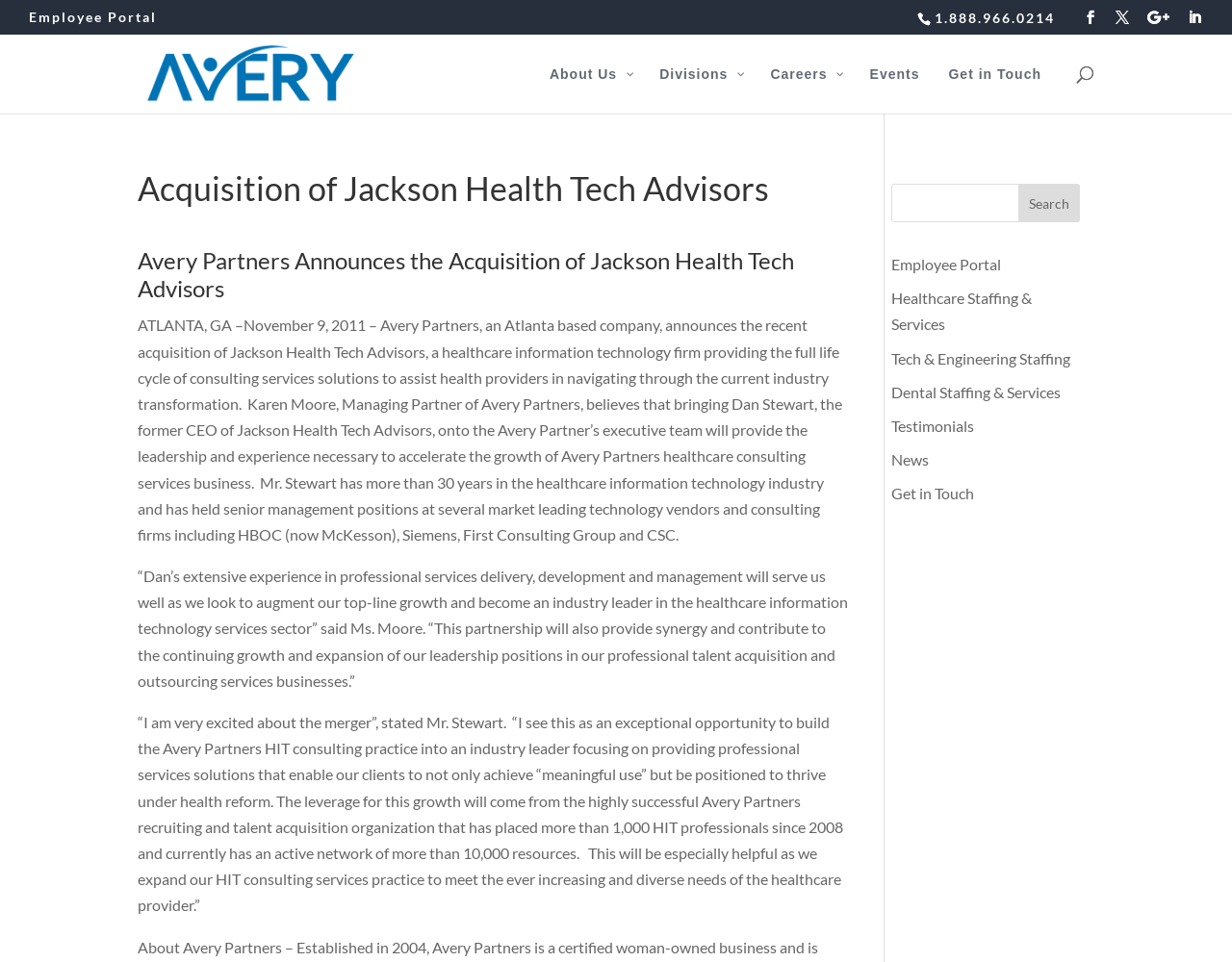Using the element description About Us, predict the bounding box coordinates for the UI element. Provide the coordinates in (top-left x, top-left y, bottom-right x, bottom-right y) format with values ranging from 0 to 1.

[0.434, 0.069, 0.524, 0.118]